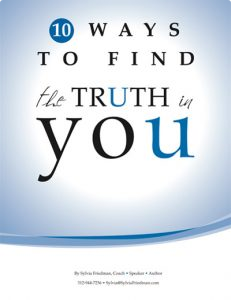What is the dominant color of the background?
Analyze the image and deliver a detailed answer to the question.

The overall background of the book cover is a calming gradient that transitions from white to light blue, creating a professional and inviting appearance that suggests a focus on personal growth and self-awareness.